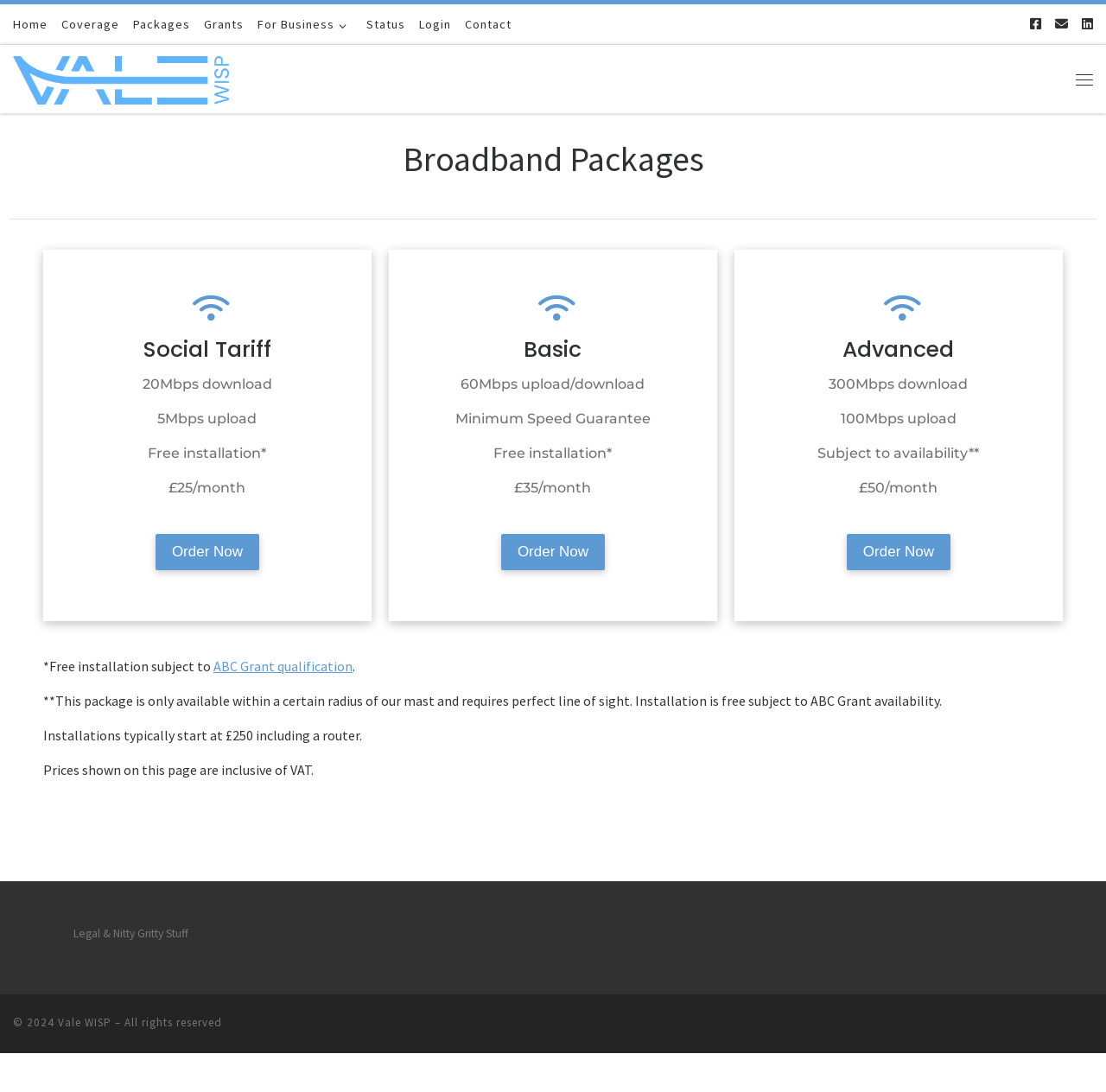Find and indicate the bounding box coordinates of the region you should select to follow the given instruction: "visit the Site Map".

None